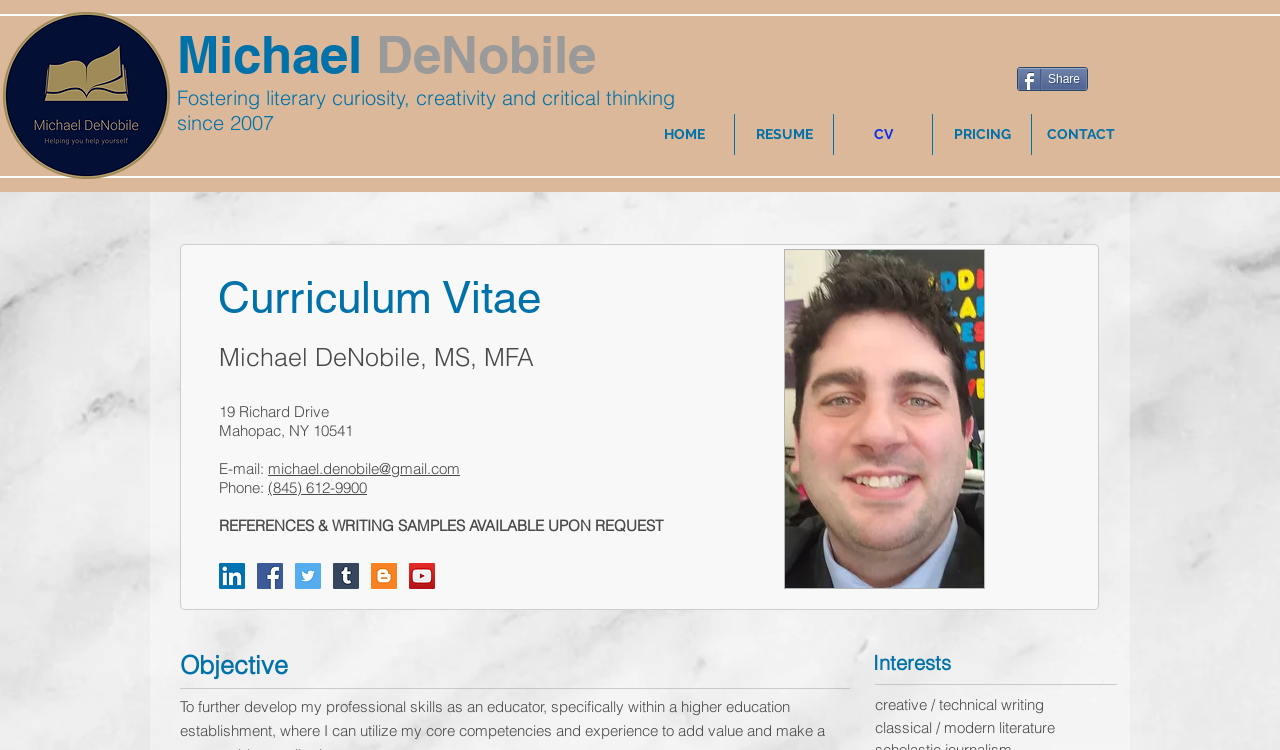What social media platforms does Michael DeNobile have?
Craft a detailed and extensive response to the question.

The webpage has a social bar section that lists links to Michael DeNobile's profiles on various social media platforms, including LinkedIn, Facebook, Twitter, Tumblr, Blogger, and YouTube.